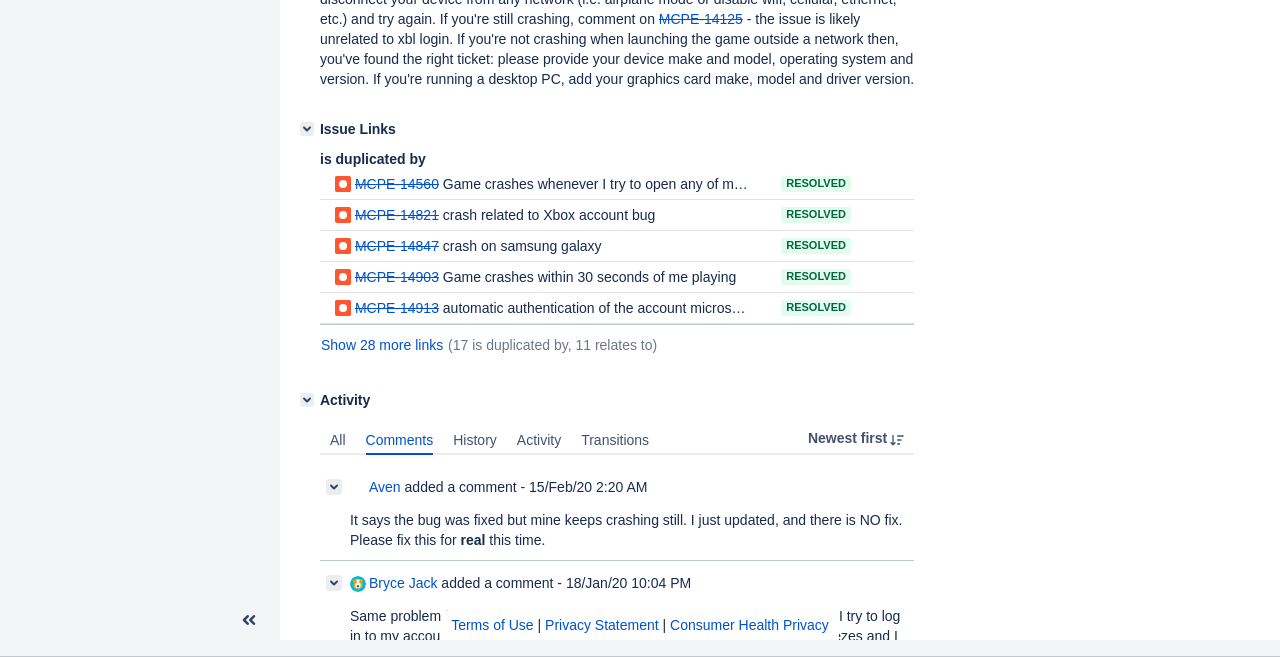Provide the bounding box coordinates of the HTML element described by the text: "Bryce Jack".

[0.273, 0.869, 0.342, 0.907]